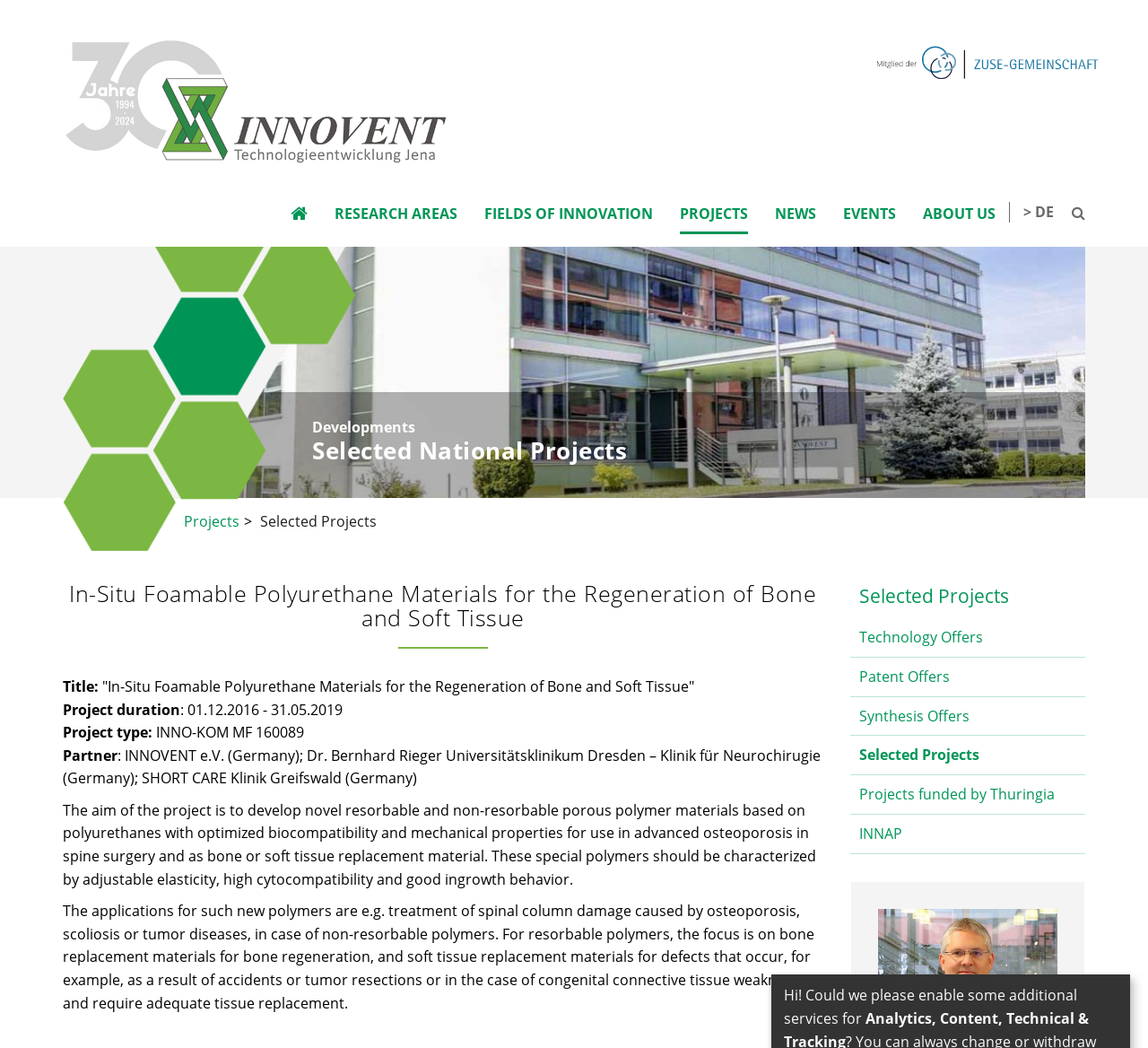What is the purpose of the project?
Please provide an in-depth and detailed response to the question.

The purpose of the project is to develop novel resorbable and non-resorbable porous polymer materials based on polyurethanes with optimized biocompatibility and mechanical properties for use in advanced osteoporosis in spine surgery and as bone or soft tissue replacement material, as described in the project description.